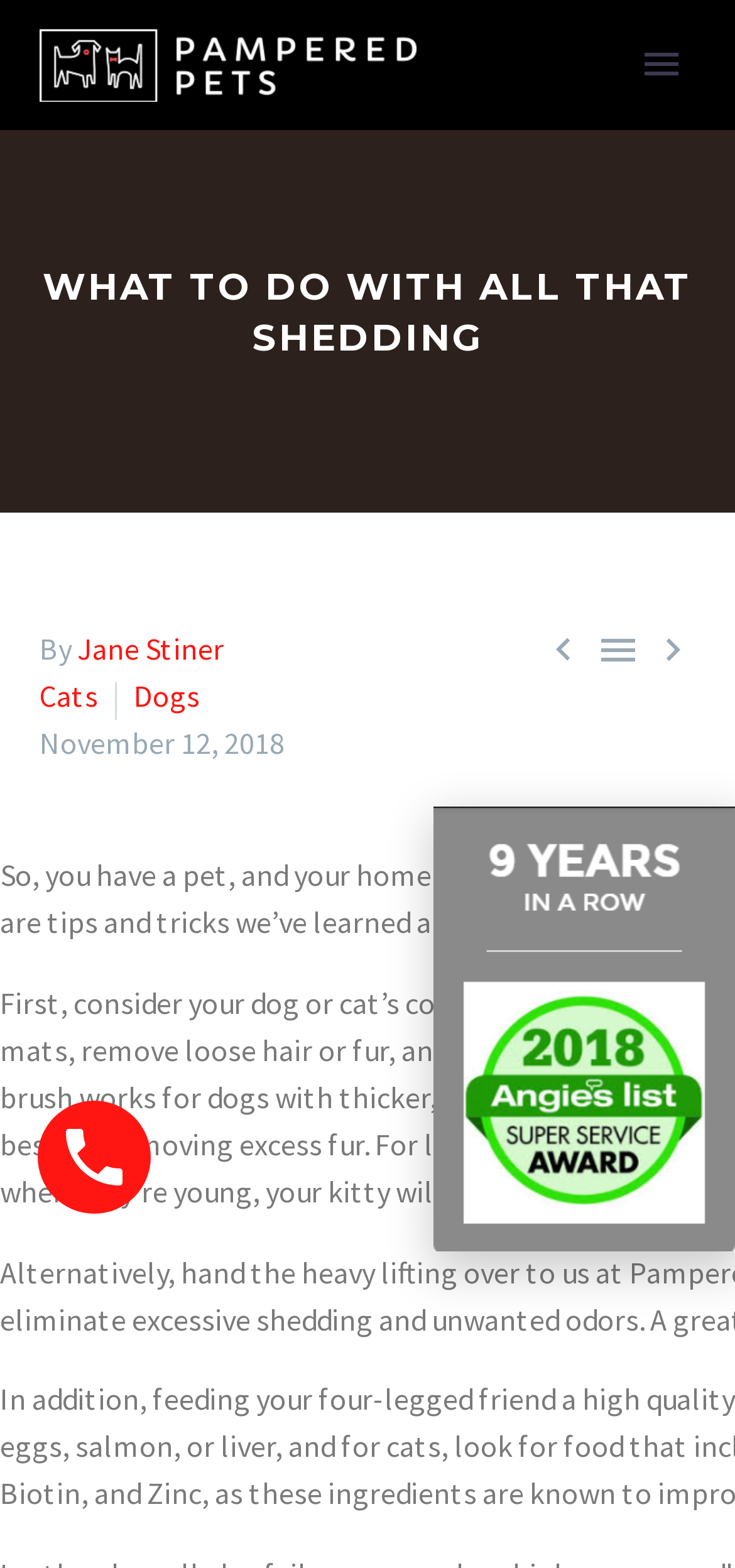Show the bounding box coordinates of the region that should be clicked to follow the instruction: "Click the Primary Menu button."

[0.854, 0.023, 0.946, 0.059]